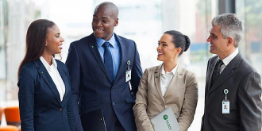Analyze the image and deliver a detailed answer to the question: What is the attire of the woman on the left?

The caption describes the woman on the left as wearing a navy suit, which suggests that she is dressed in a professional and business-appropriate outfit.